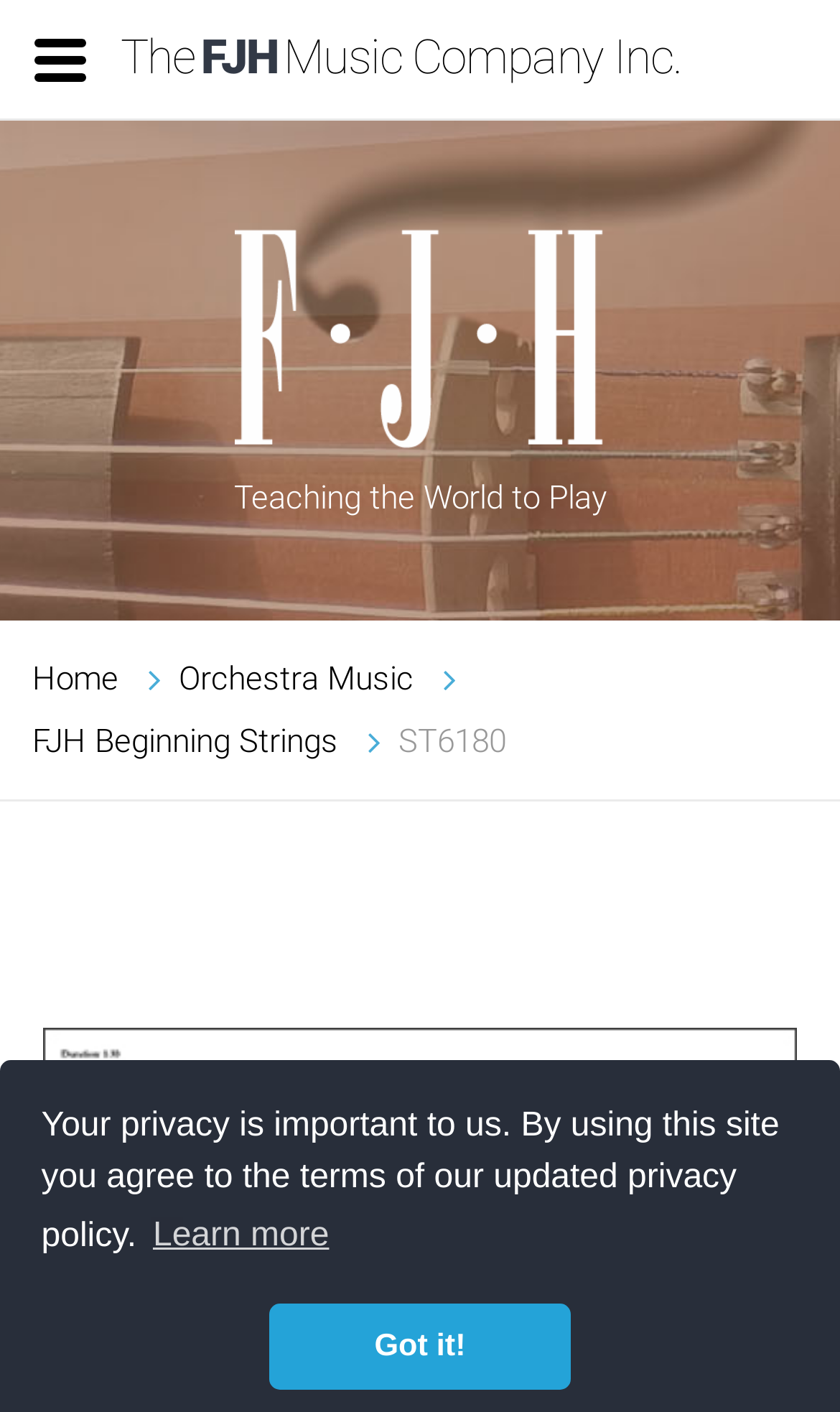Give a detailed overview of the webpage's appearance and contents.

The webpage is about Gaelic Castle, specifically related to orchestra music. At the bottom of the page, there is a notice about privacy policy, stating "Your privacy is important to us. By using this site you agree to the terms of our updated privacy policy." Below this notice, there are two buttons: "learn more about cookies" and "dismiss cookie message". 

At the top left corner, there is a small button with no text. Next to it, there is a link to "The FJH Music Company Inc." with an image of the FJH Logo and a tagline "Teaching the World to Play". 

The main navigation menu is located at the top center of the page, consisting of three links: "Home", "Orchestra Music", and "FJH Beginning Strings". To the right of the navigation menu, there is a static text "ST6180".